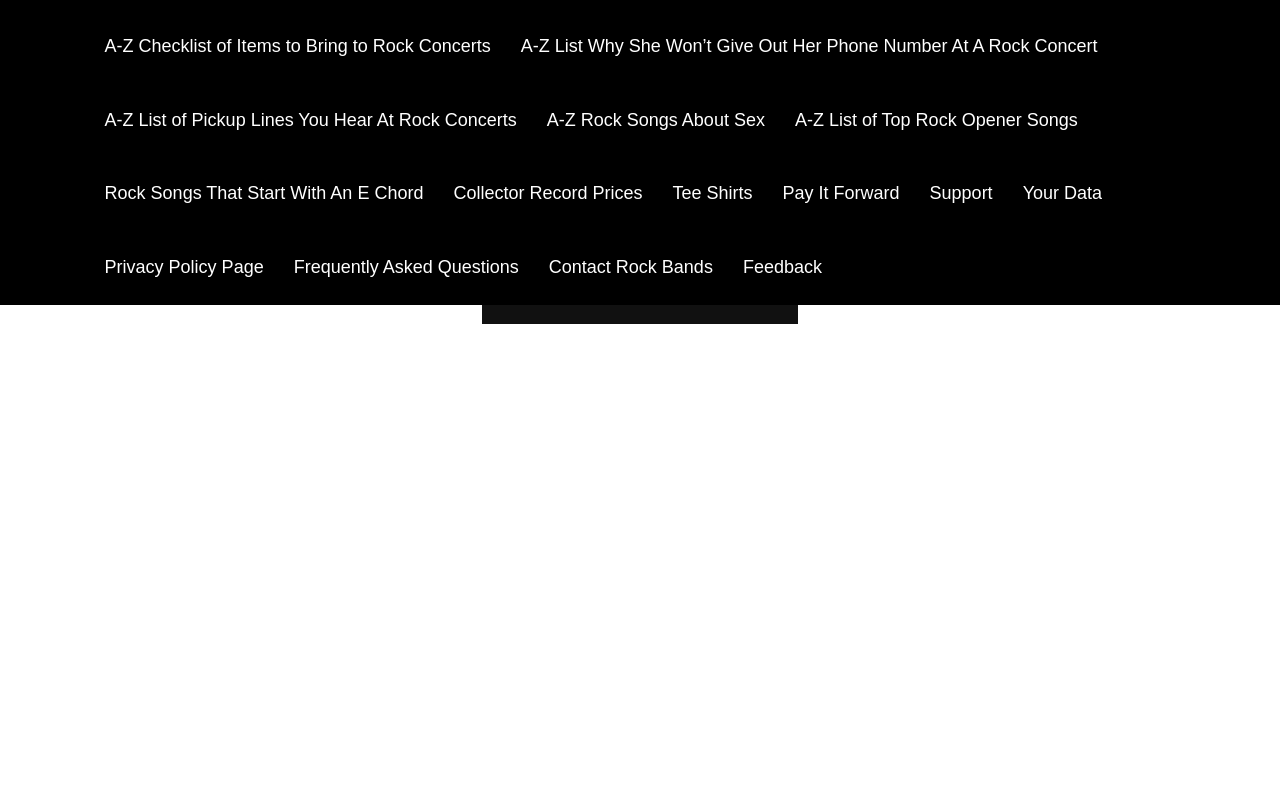Extract the top-level heading from the webpage and provide its text.

15 Rock Songs Made Famous Because of the Drumming.